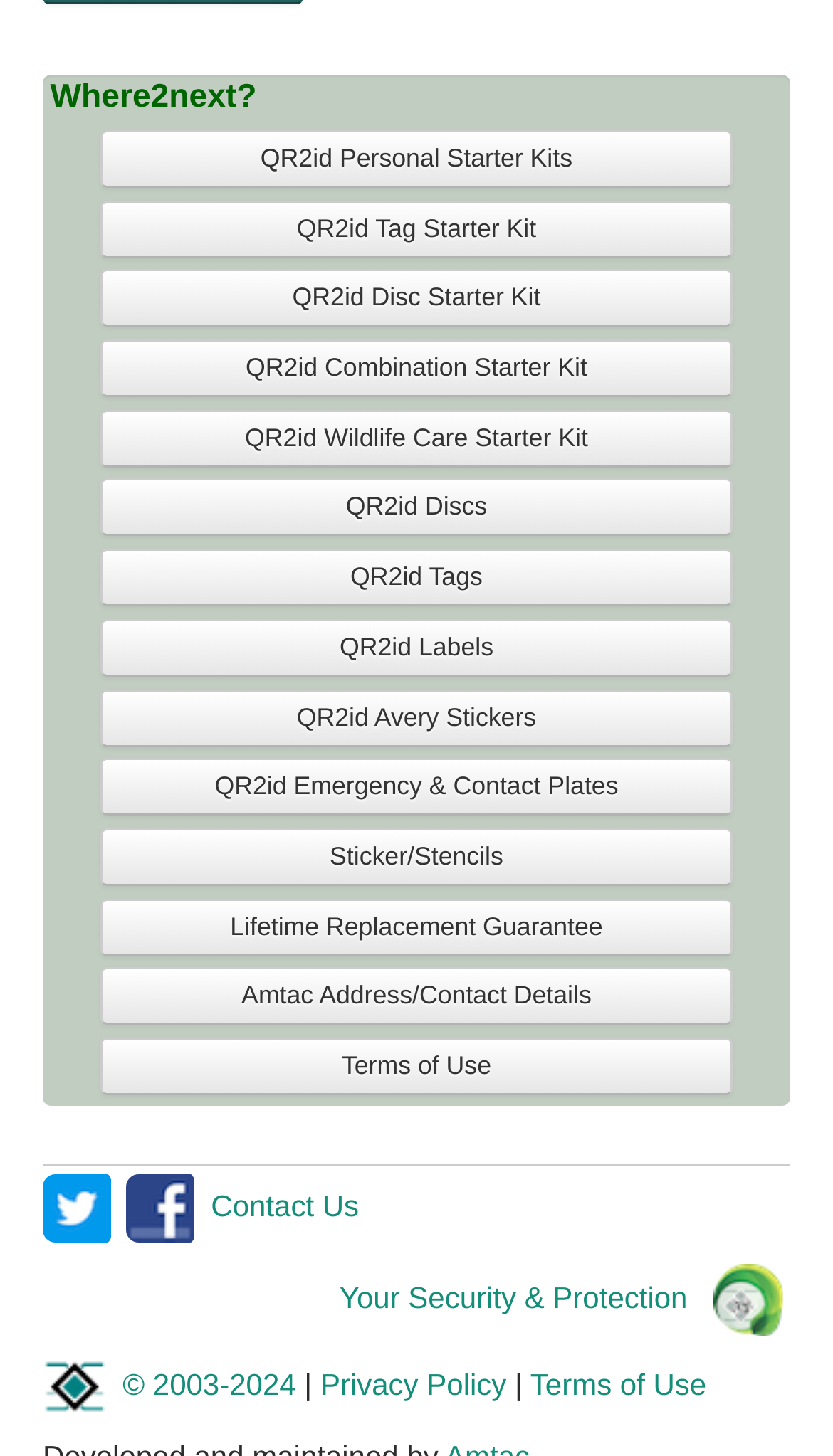Identify the bounding box coordinates of the specific part of the webpage to click to complete this instruction: "Follow us on Twitter".

[0.051, 0.816, 0.142, 0.839]